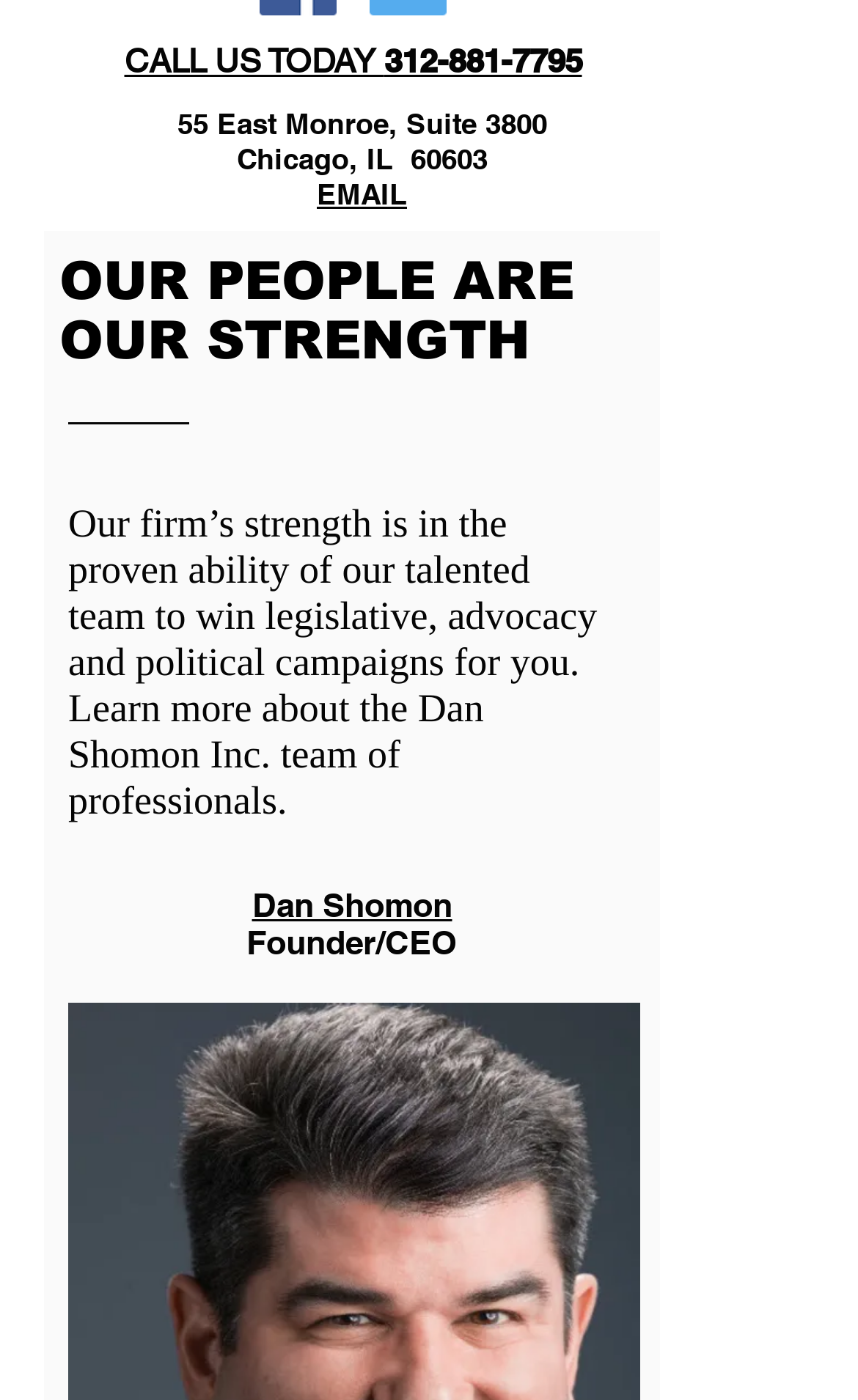Locate the bounding box of the user interface element based on this description: "Dan Shomon".

[0.294, 0.633, 0.527, 0.66]